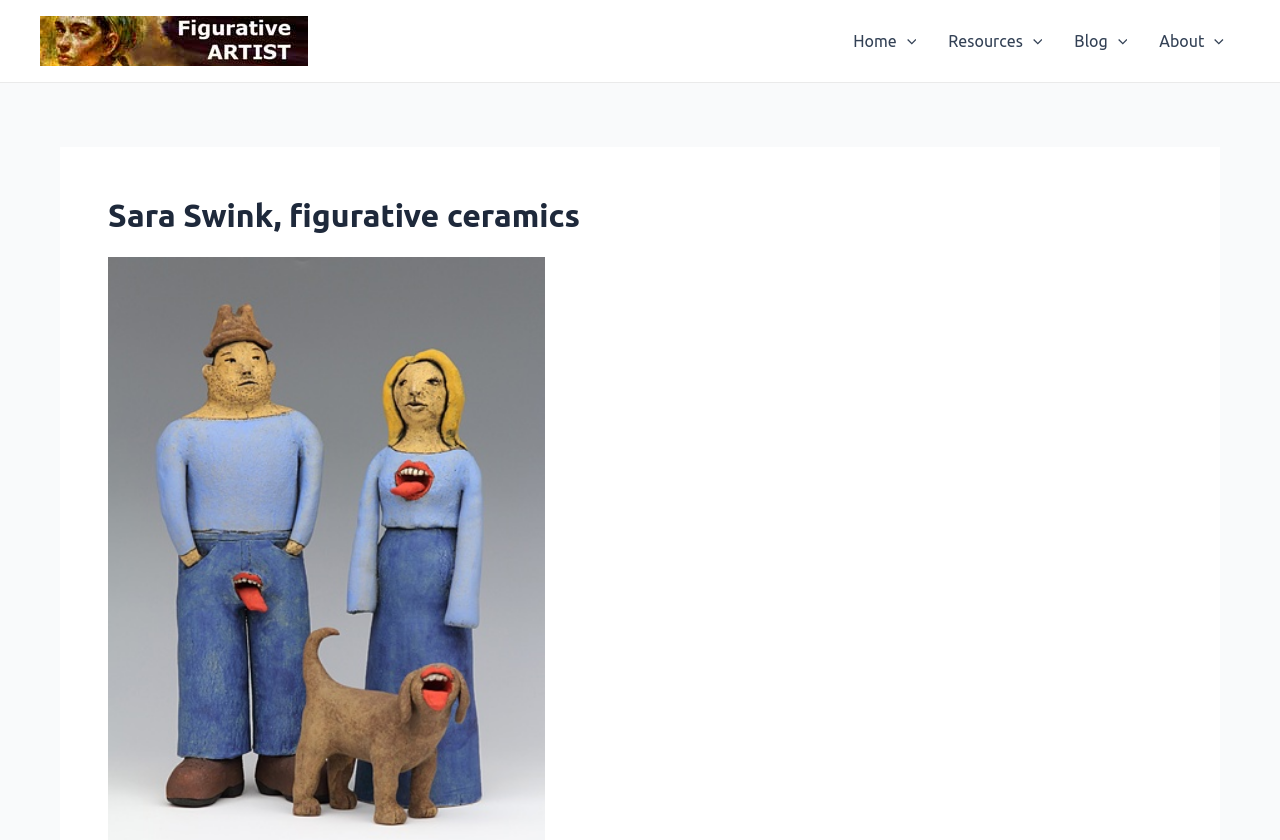What is the purpose of the images in the navigation menu?
Based on the image, answer the question in a detailed manner.

The images in the navigation menu are likely used as icons for the menu toggle buttons, indicating that they can be expanded or collapsed. This is inferred from their positions and sizes within the navigation menu.